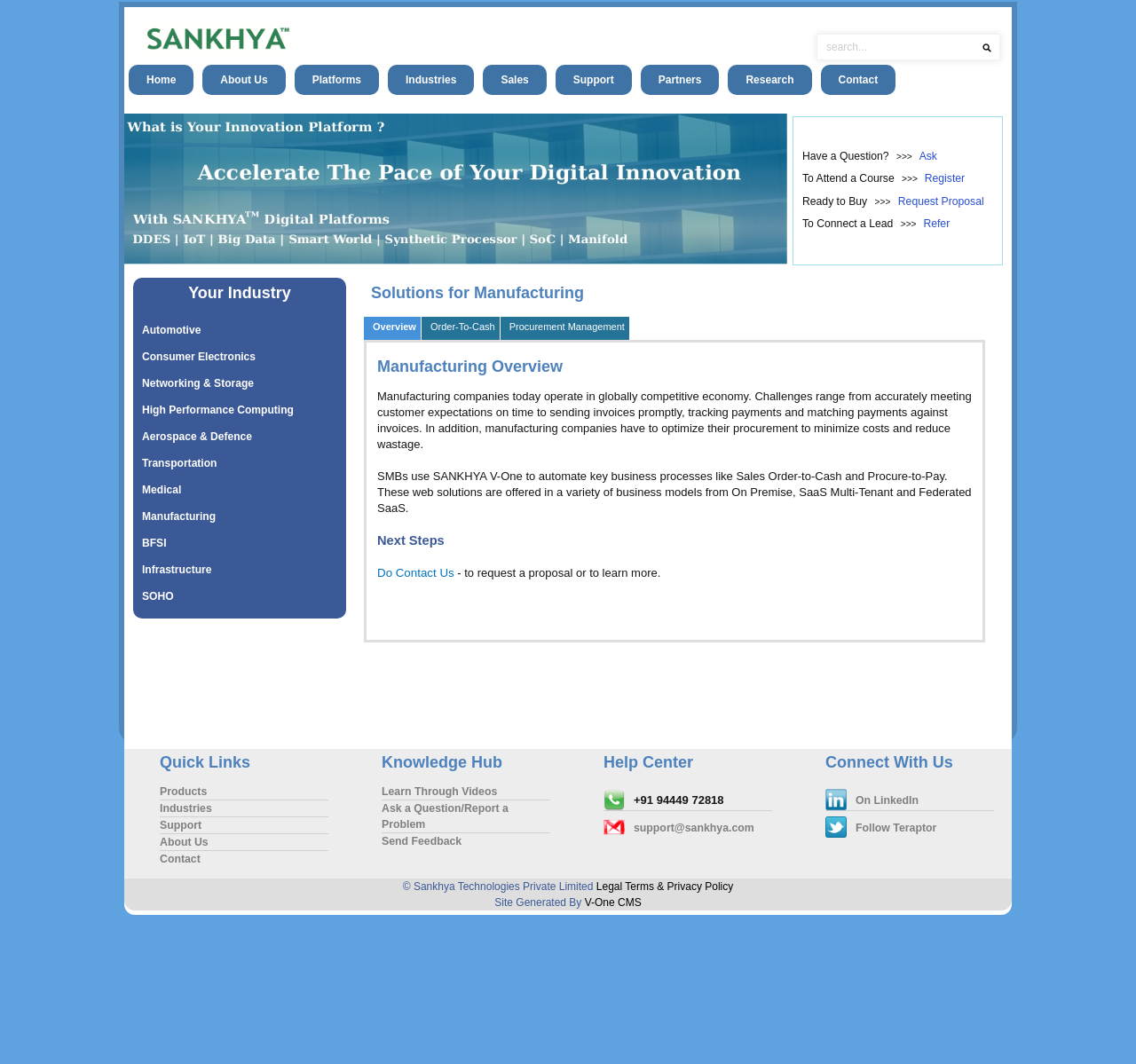Identify the bounding box coordinates of the region I need to click to complete this instruction: "contact us".

[0.332, 0.532, 0.4, 0.545]